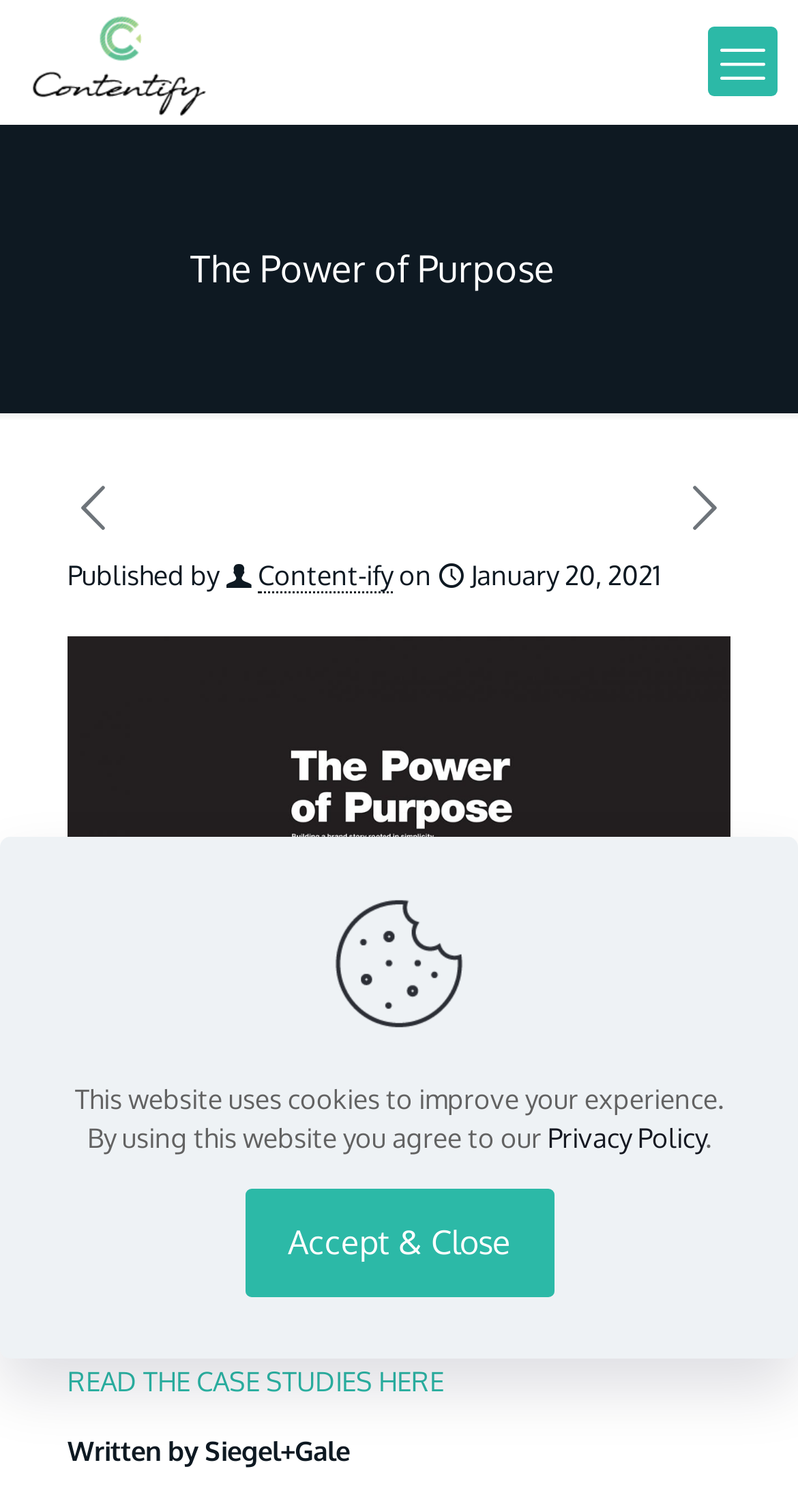What is the date of the article?
Refer to the image and provide a concise answer in one word or phrase.

January 20, 2021